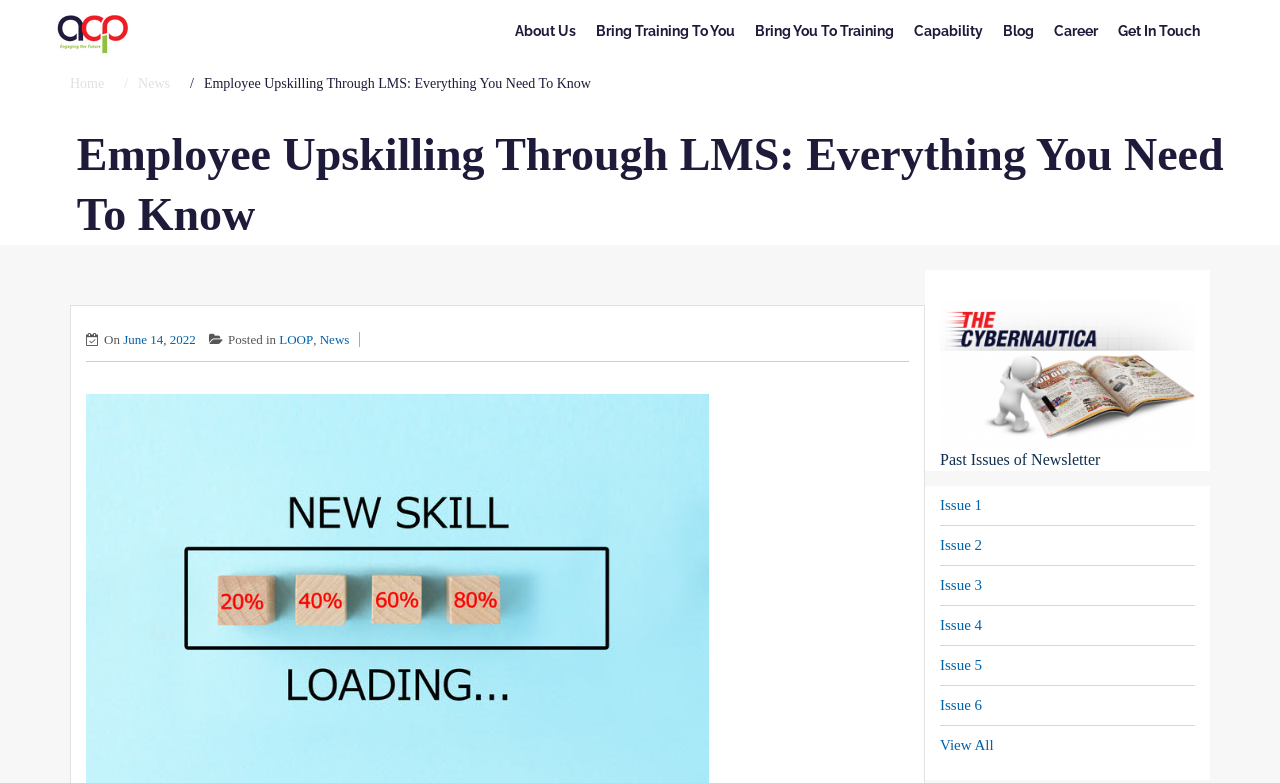Give the bounding box coordinates for this UI element: "parent_node: Email * aria-describedby="email-notes" name="email"". The coordinates should be four float numbers between 0 and 1, arranged as [left, top, right, bottom].

None